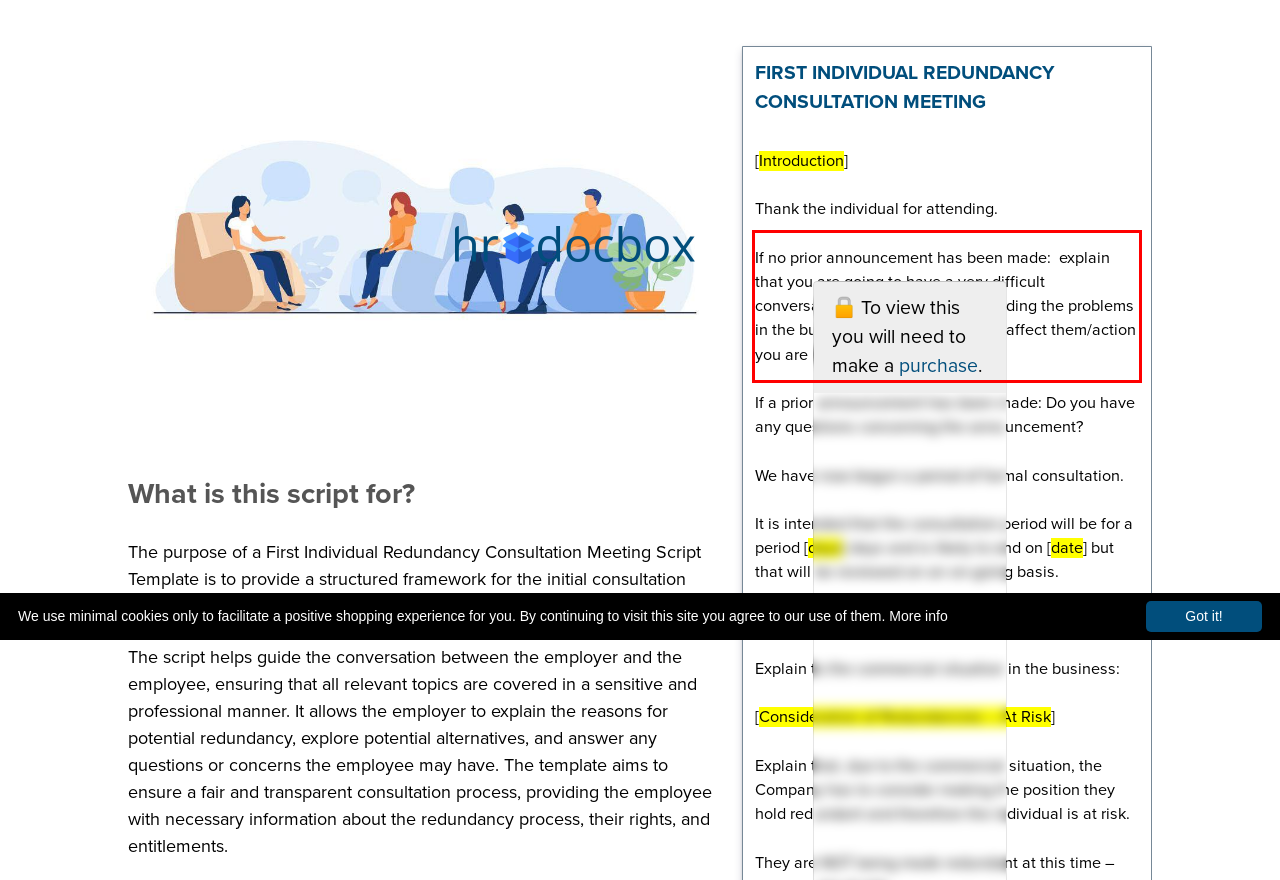Using the provided screenshot of a webpage, recognize and generate the text found within the red rectangle bounding box.

If no prior announcement has been made: explain that you are going to have a very difficult conversation with them today regarding the problems in the business and how this might affect them/action you are having to consider.